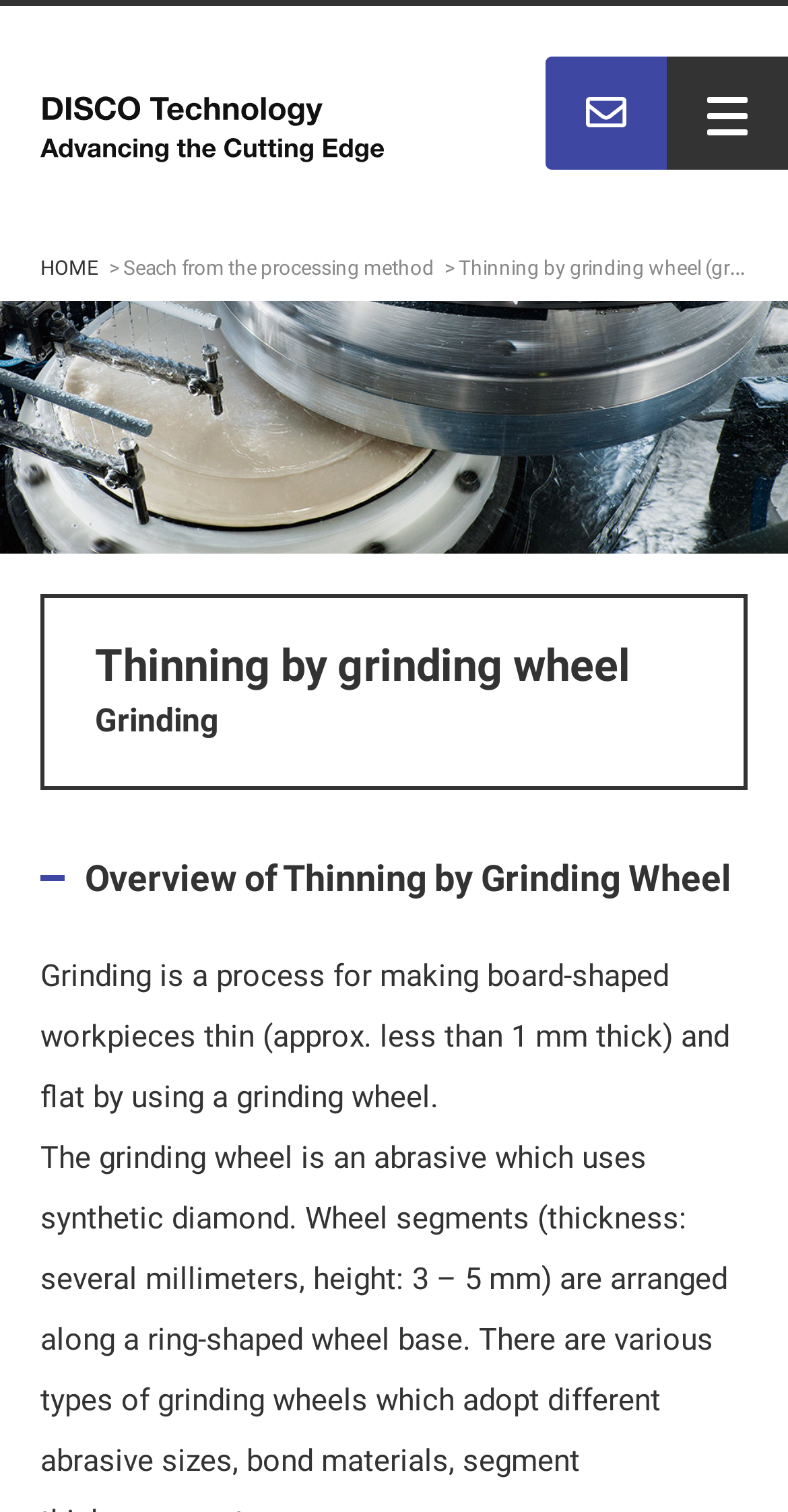Utilize the details in the image to thoroughly answer the following question: What is the tool used for grinding?

The webpage explicitly states that a grinding wheel is used as an abrasive tool for grinding, which is a process that thins and planarizes the workpiece.